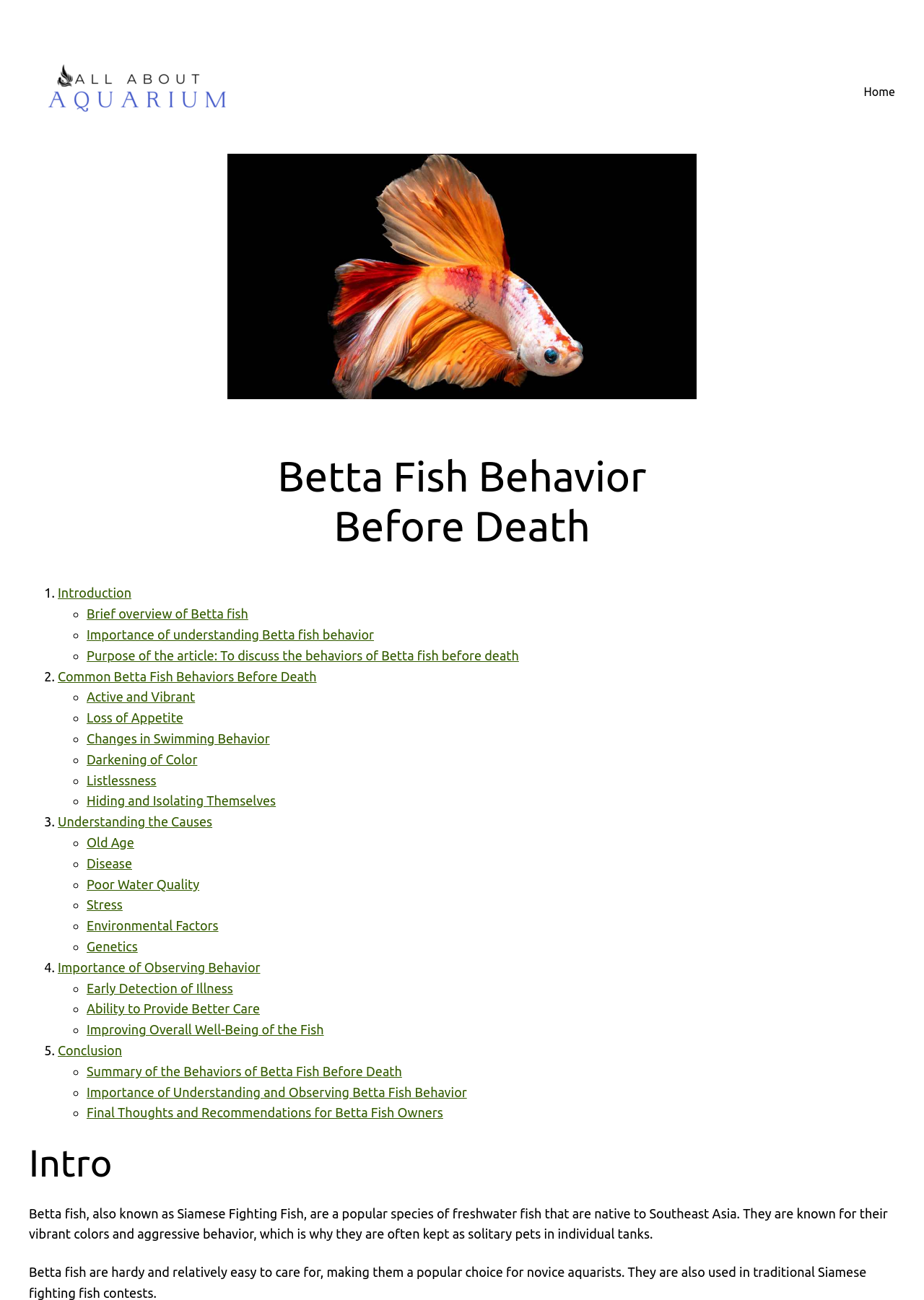What are some common behaviors of Betta fish before death?
Offer a detailed and exhaustive answer to the question.

The article lists several common behaviors of Betta fish before death, including loss of appetite, changes in swimming behavior, darkening of color, listlessness, and hiding and isolating themselves.